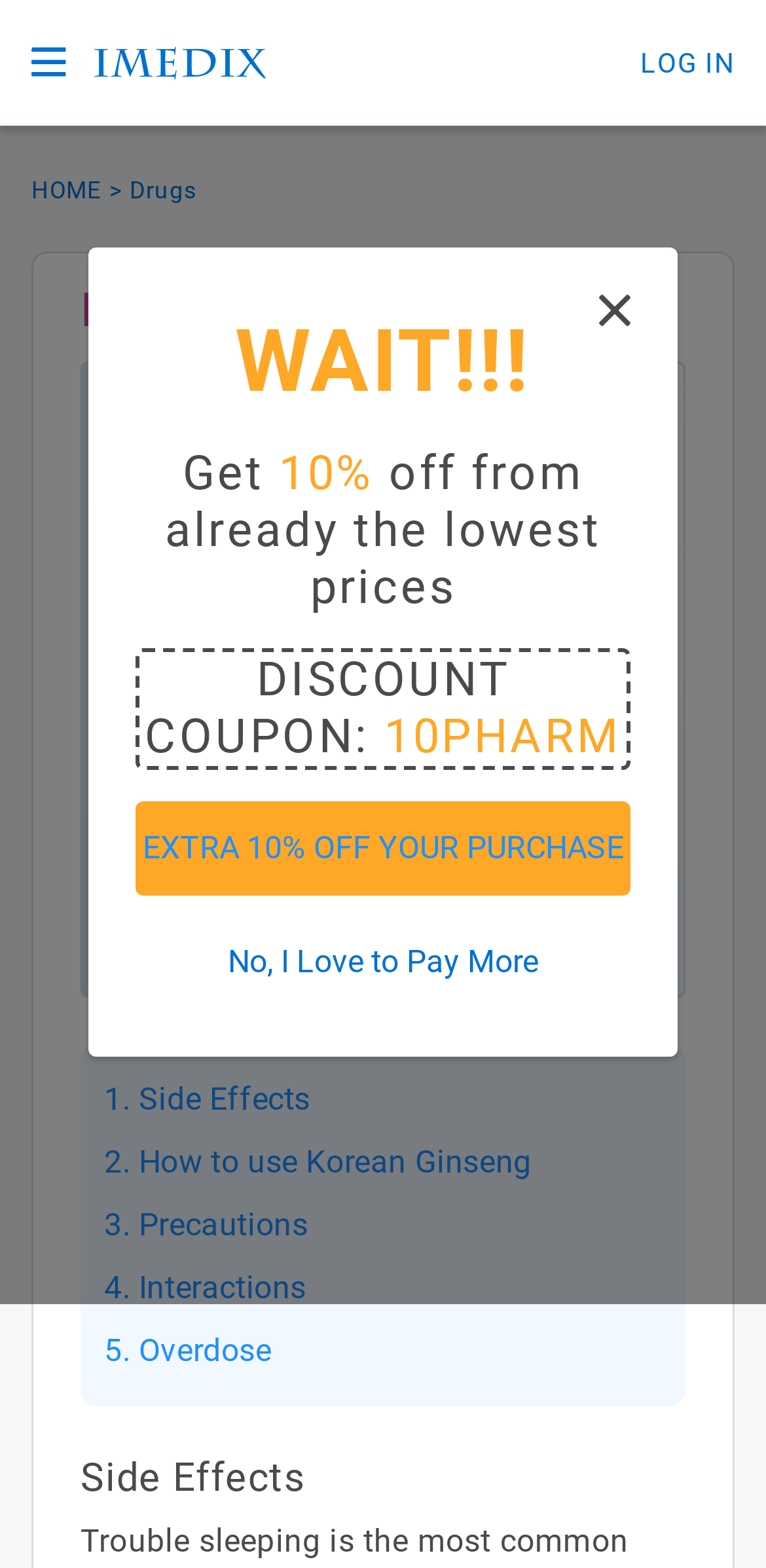Identify the bounding box coordinates of the region that should be clicked to execute the following instruction: "Click the 'Toggle navigation' button".

[0.041, 0.028, 0.087, 0.053]